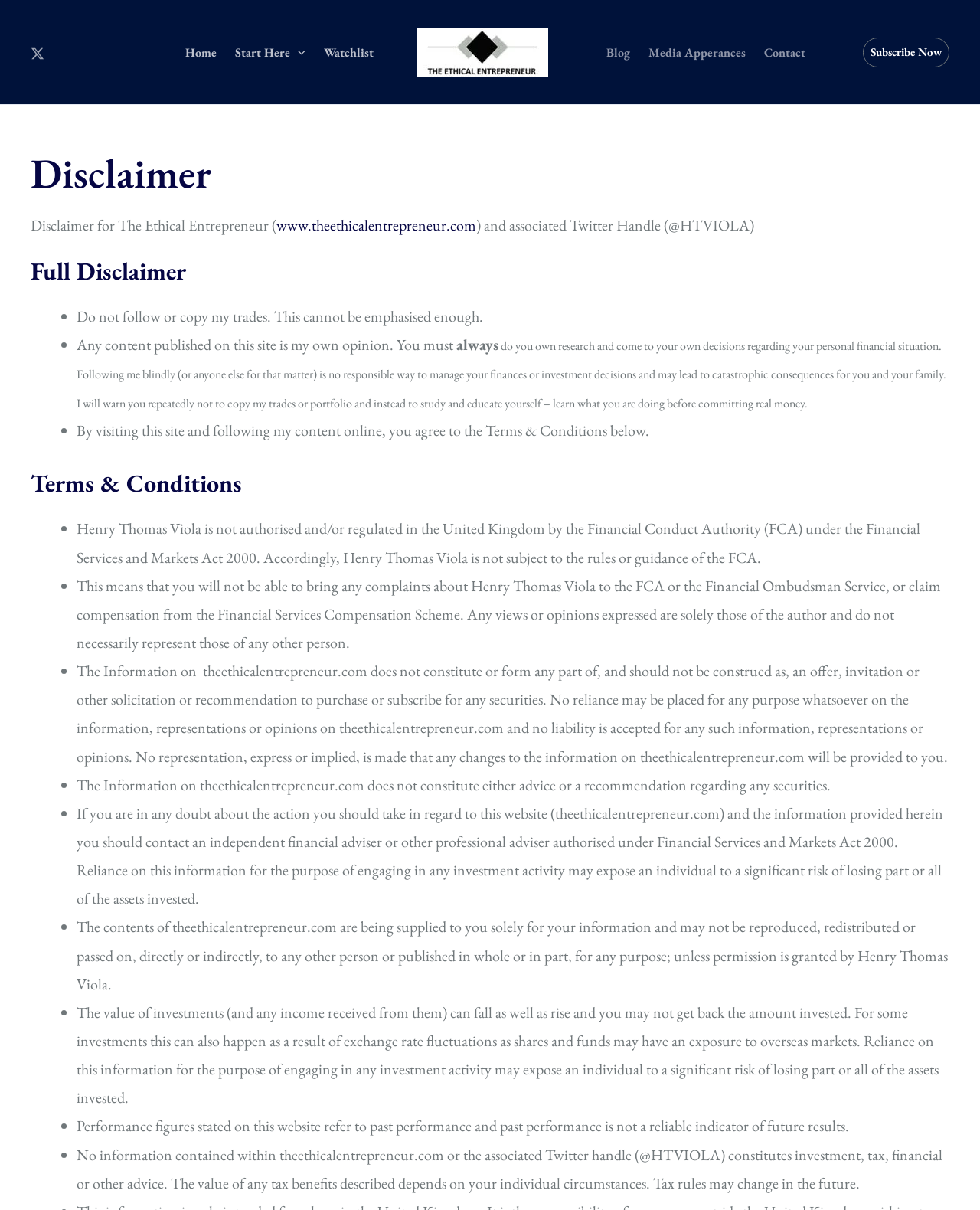What is the author's name?
Offer a detailed and full explanation in response to the question.

I found the author's name by reading the terms and conditions section which mentions 'Henry Thomas Viola is not authorised and/or regulated in the United Kingdom by the Financial Conduct Authority (FCA) under the Financial Services and Markets Act 2000'.